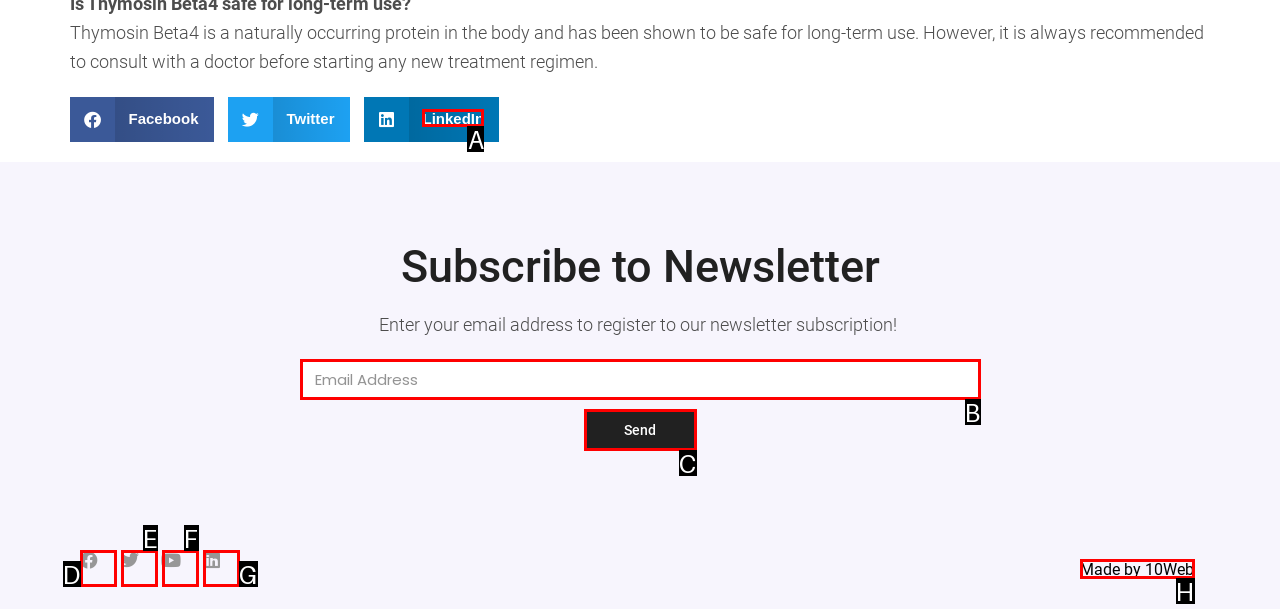Which option should you click on to fulfill this task: Visit LinkedIn page? Answer with the letter of the correct choice.

A